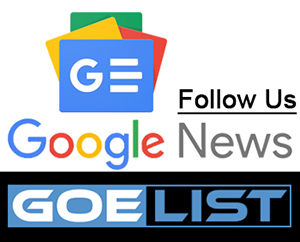Reply to the question with a single word or phrase:
What is the phrase below the Google News logo?

Follow Us